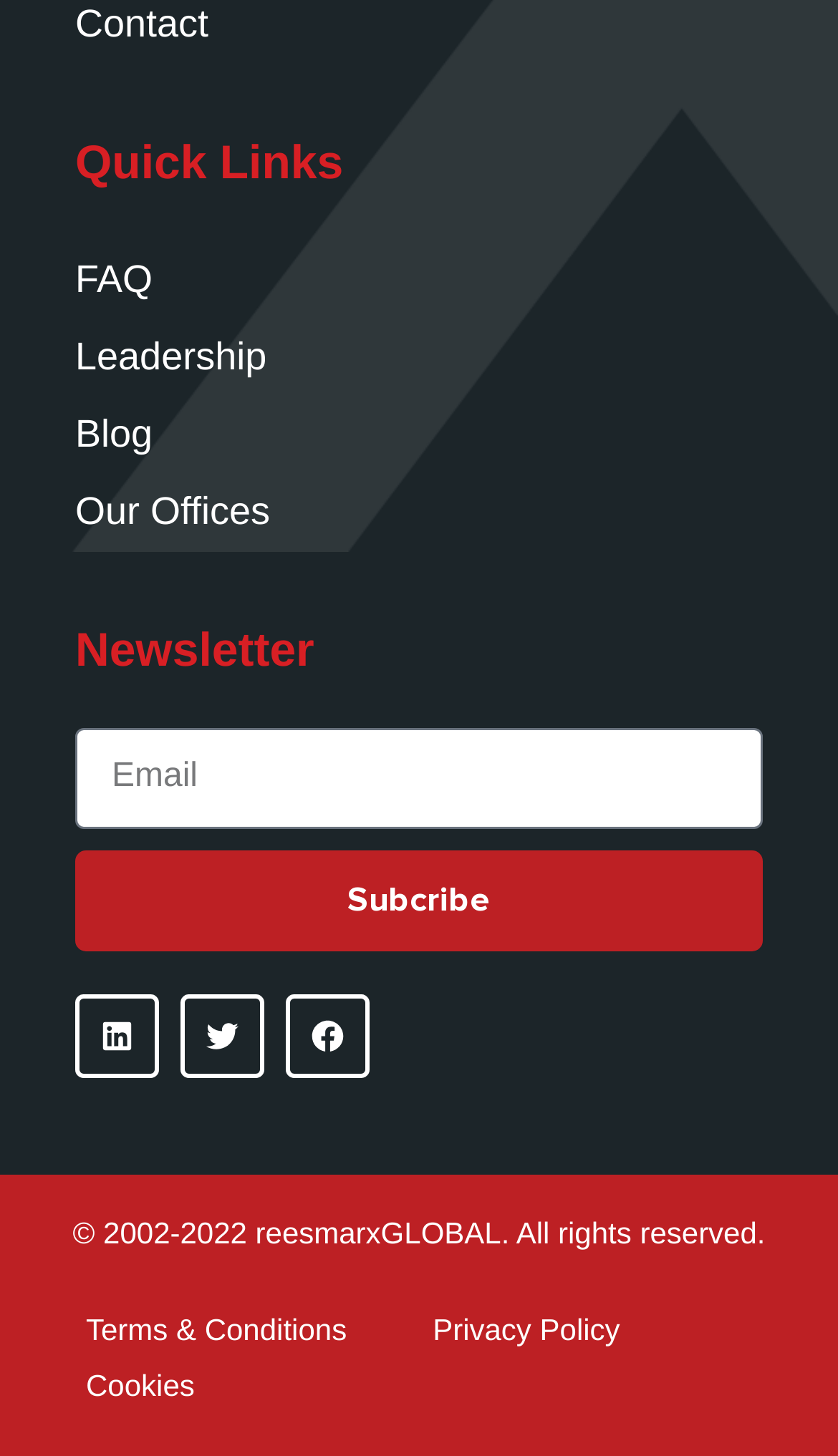What is the first quick link?
Please craft a detailed and exhaustive response to the question.

The first quick link is 'FAQ' because it is the first link under the 'Quick Links' heading, which is located at the top of the webpage.